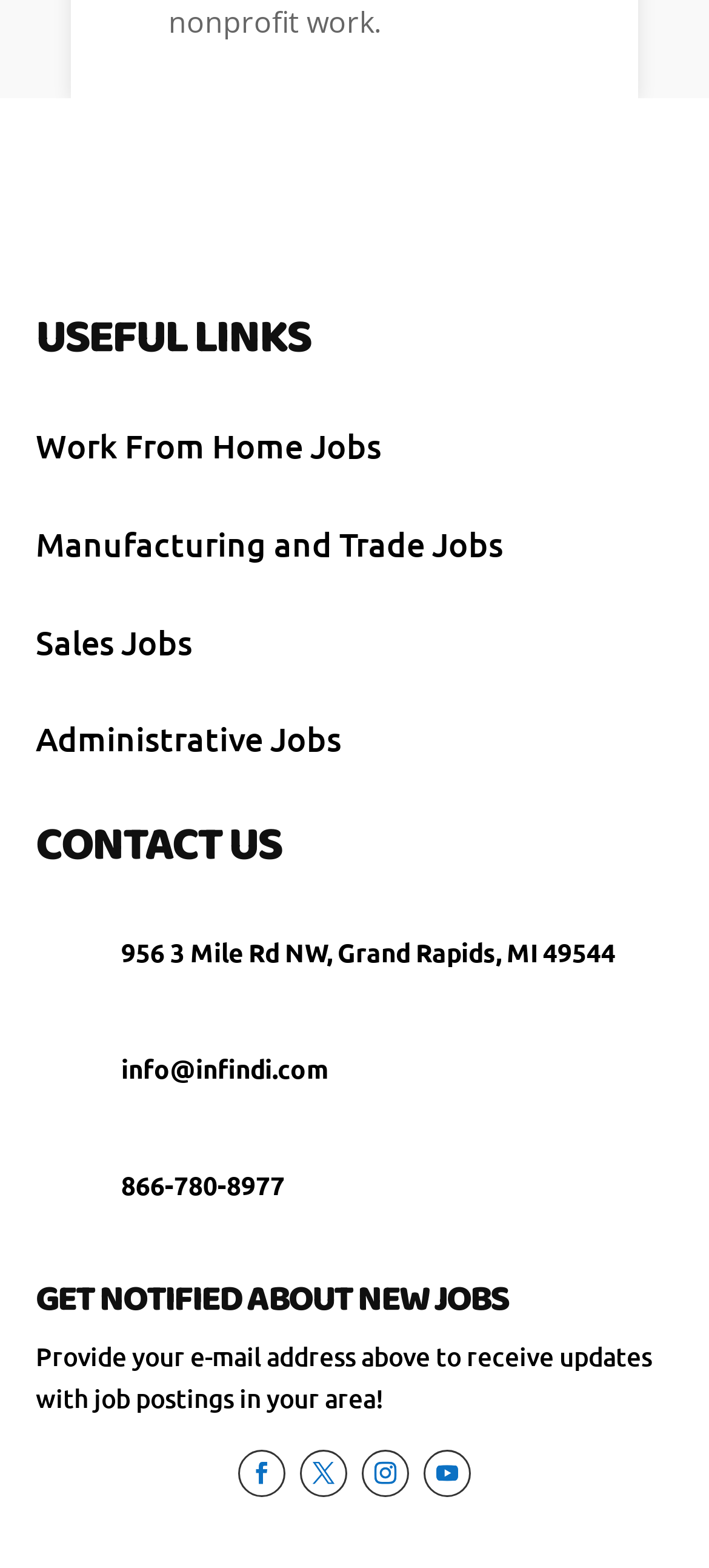What is the first job category listed?
Based on the image, answer the question in a detailed manner.

The first job category listed is 'Work From Home Jobs' which is indicated by the StaticText element with the text 'Work From Home Jobs' at coordinates [0.05, 0.27, 0.537, 0.297].